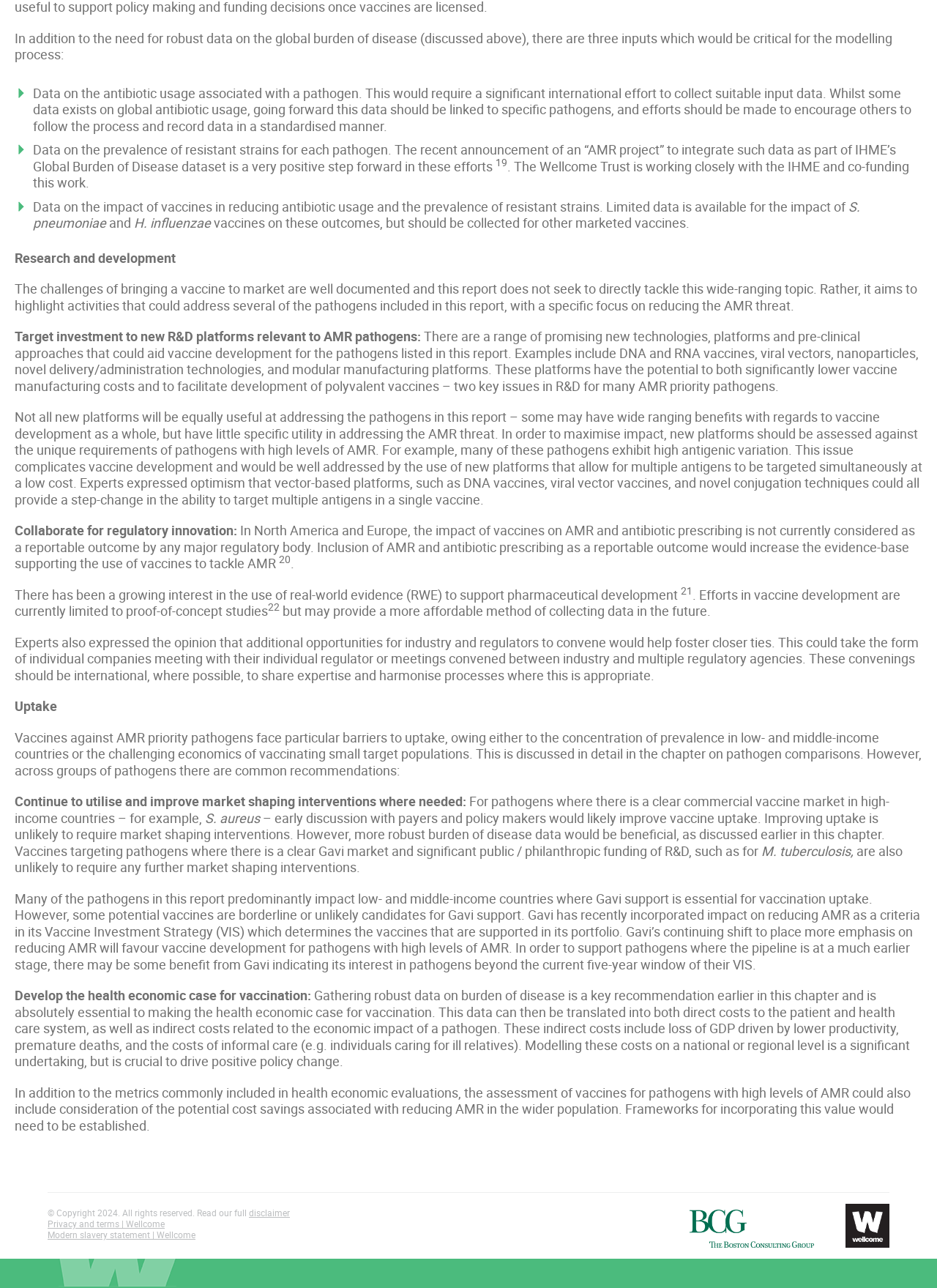What is the purpose of the 'AMR project' mentioned on the webpage?
Give a single word or phrase as your answer by examining the image.

Integrate data on resistant strains